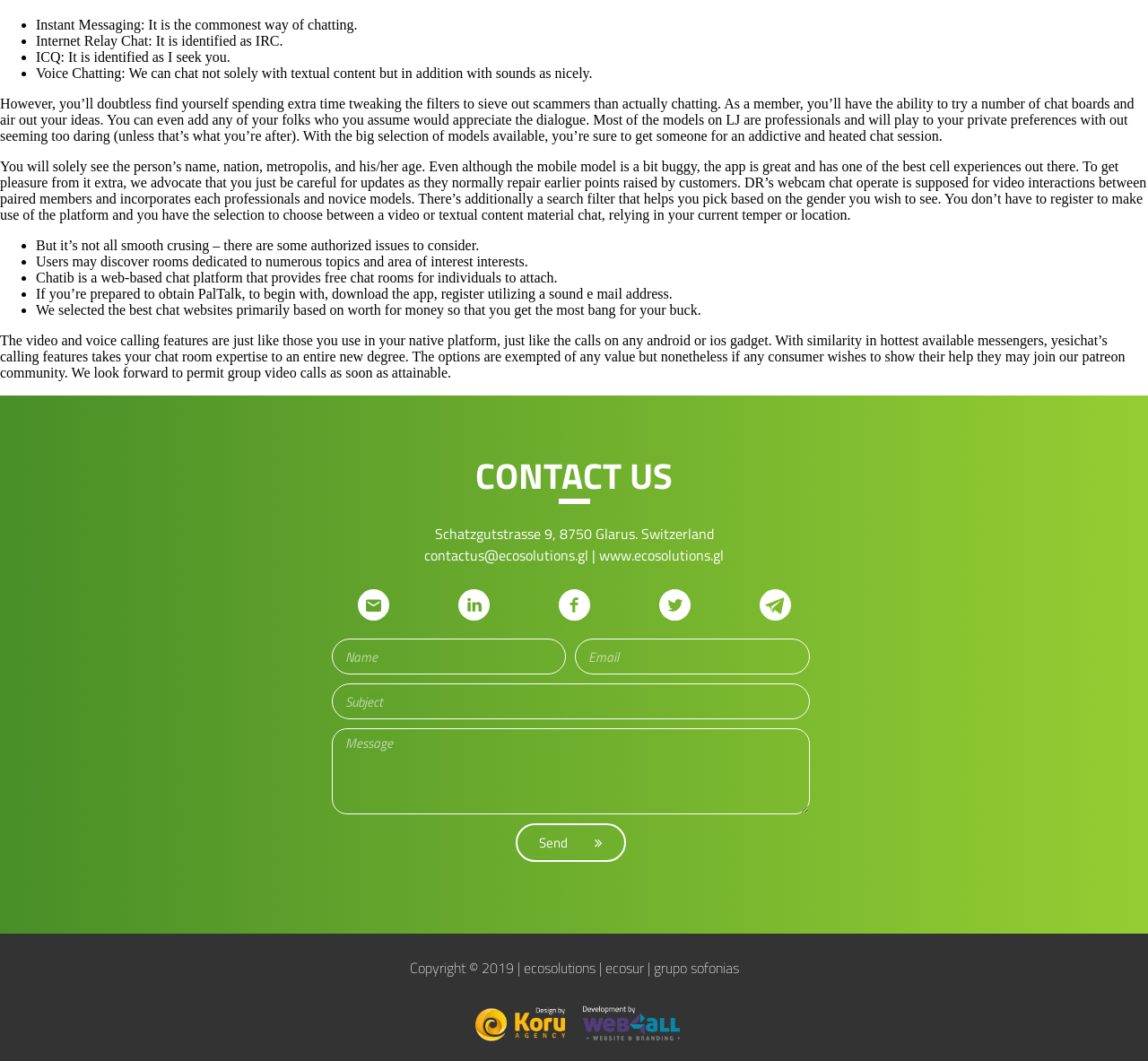Bounding box coordinates should be provided in the format (top-left x, top-left y, bottom-right x, bottom-right y) with all values between 0 and 1. Identify the bounding box for this UI element: Send

[0.449, 0.776, 0.545, 0.813]